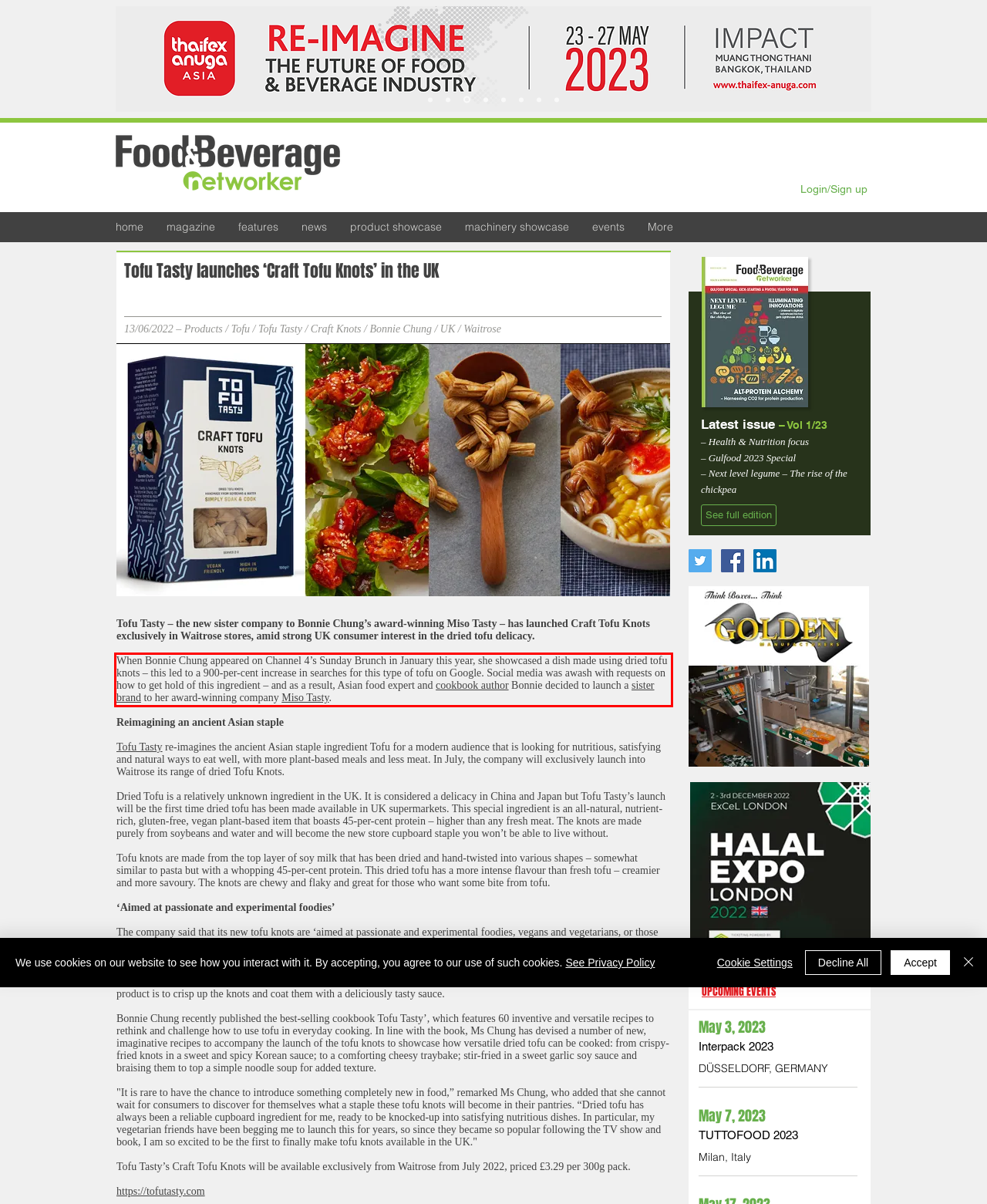Using the provided screenshot of a webpage, recognize the text inside the red rectangle bounding box by performing OCR.

When Bonnie Chung appeared on Channel 4’s Sunday Brunch in January this year, she showcased a dish made using dried tofu knots – this led to a 900-per-cent increase in searches for this type of tofu on Google. Social media was awash with requests on how to get hold of this ingredient – and as a result, Asian food expert and cookbook author Bonnie decided to launch a sister brand to her award-winning company Miso Tasty.